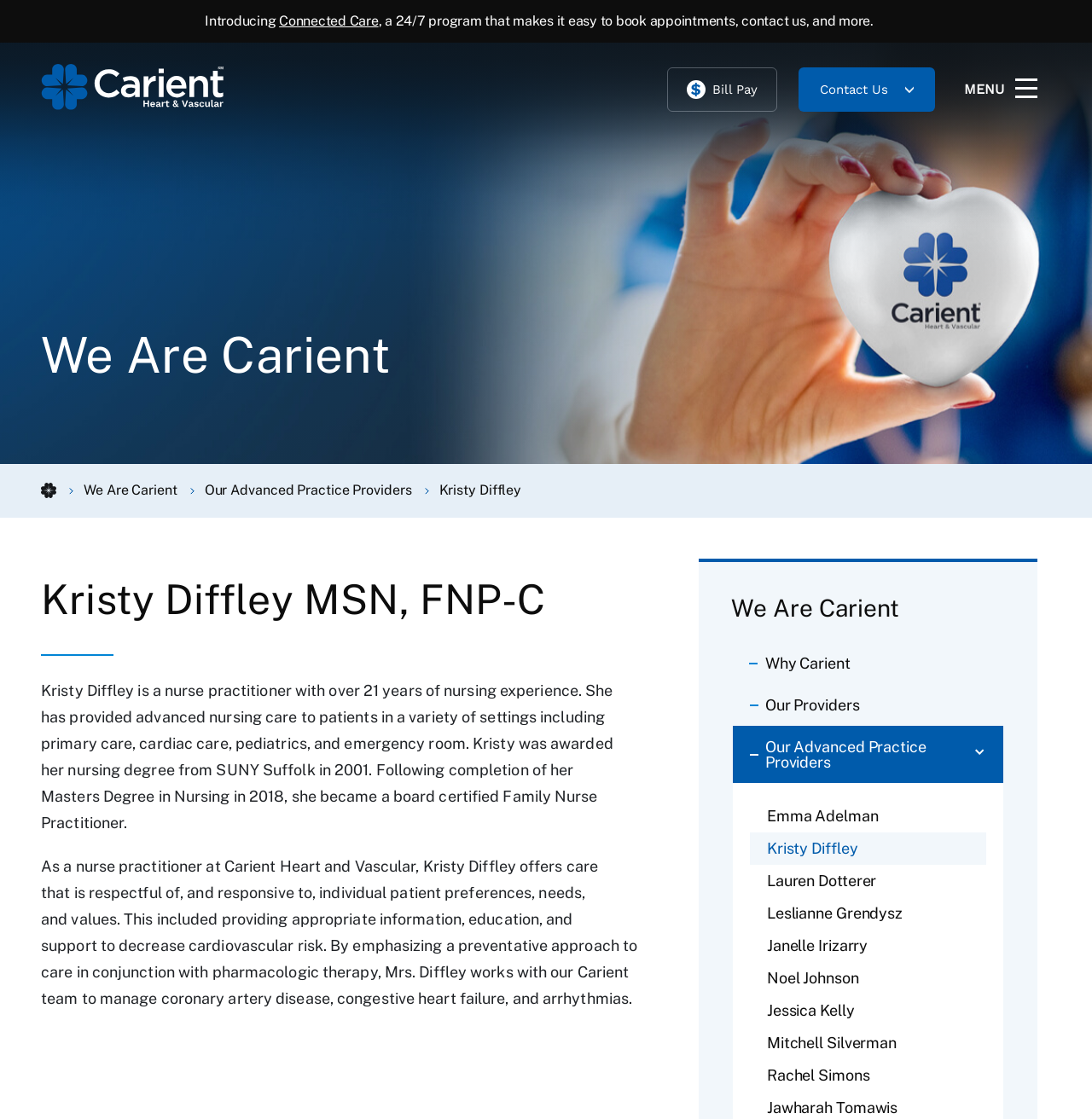Please answer the following question using a single word or phrase: 
How many years of nursing experience does Kristy Diffley have?

over 21 years